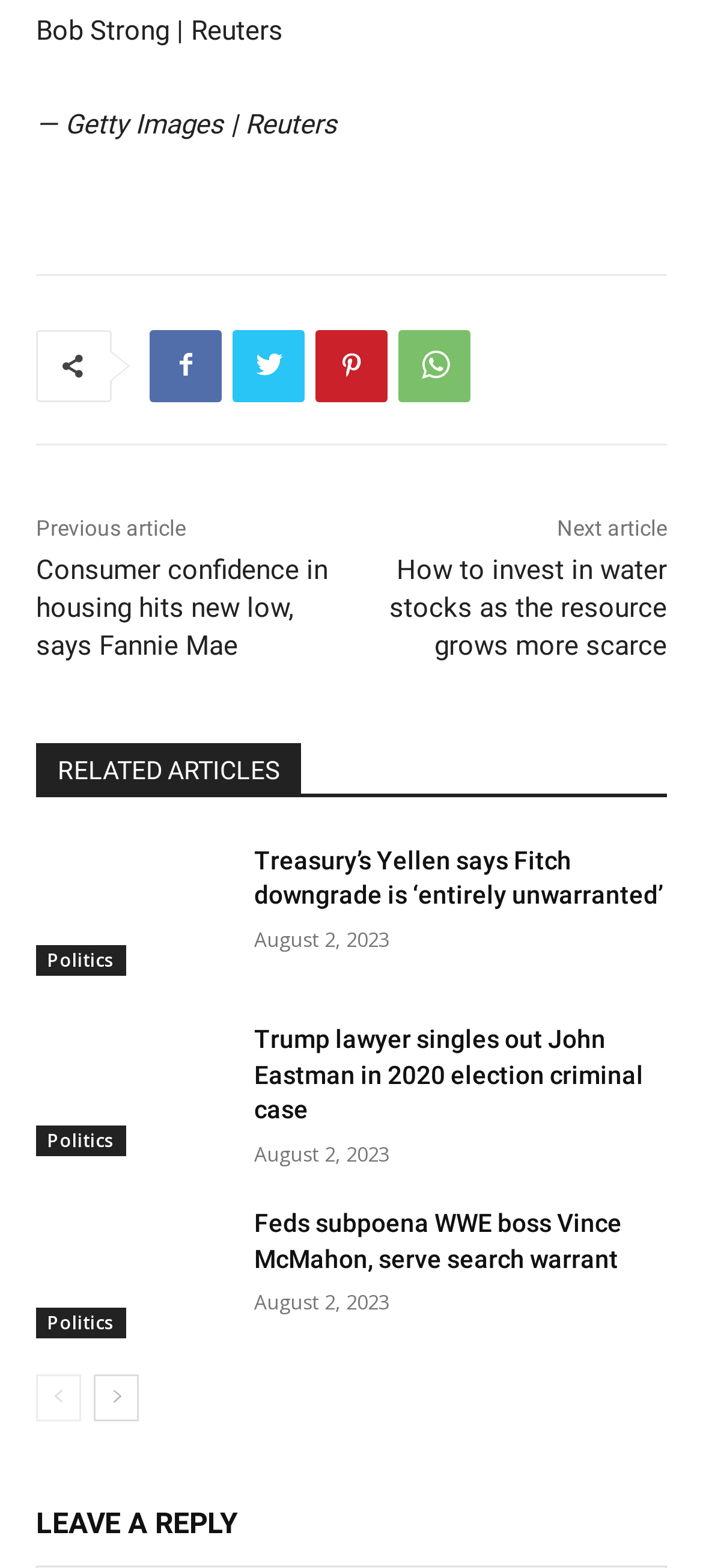Identify the bounding box coordinates of the element that should be clicked to fulfill this task: "Click on the previous article". The coordinates should be provided as four float numbers between 0 and 1, i.e., [left, top, right, bottom].

[0.051, 0.329, 0.264, 0.345]